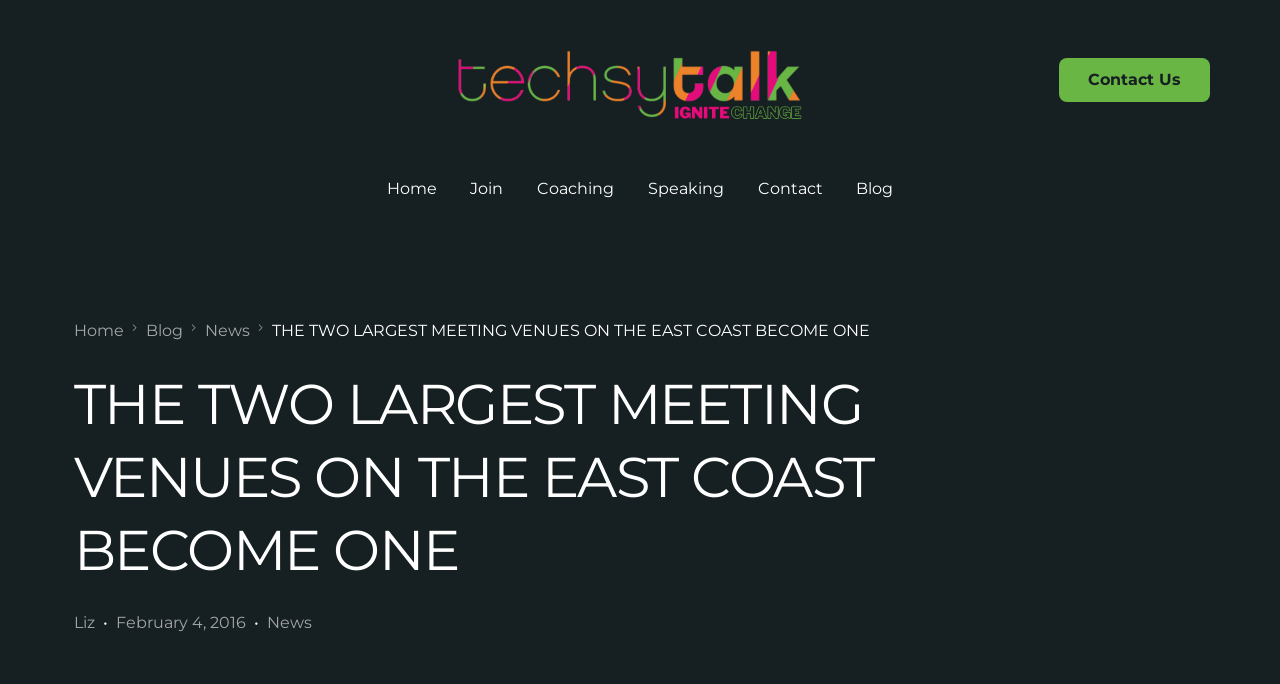Based on the element description, predict the bounding box coordinates (top-left x, top-left y, bottom-right x, bottom-right y) for the UI element in the screenshot: News

[0.16, 0.469, 0.195, 0.497]